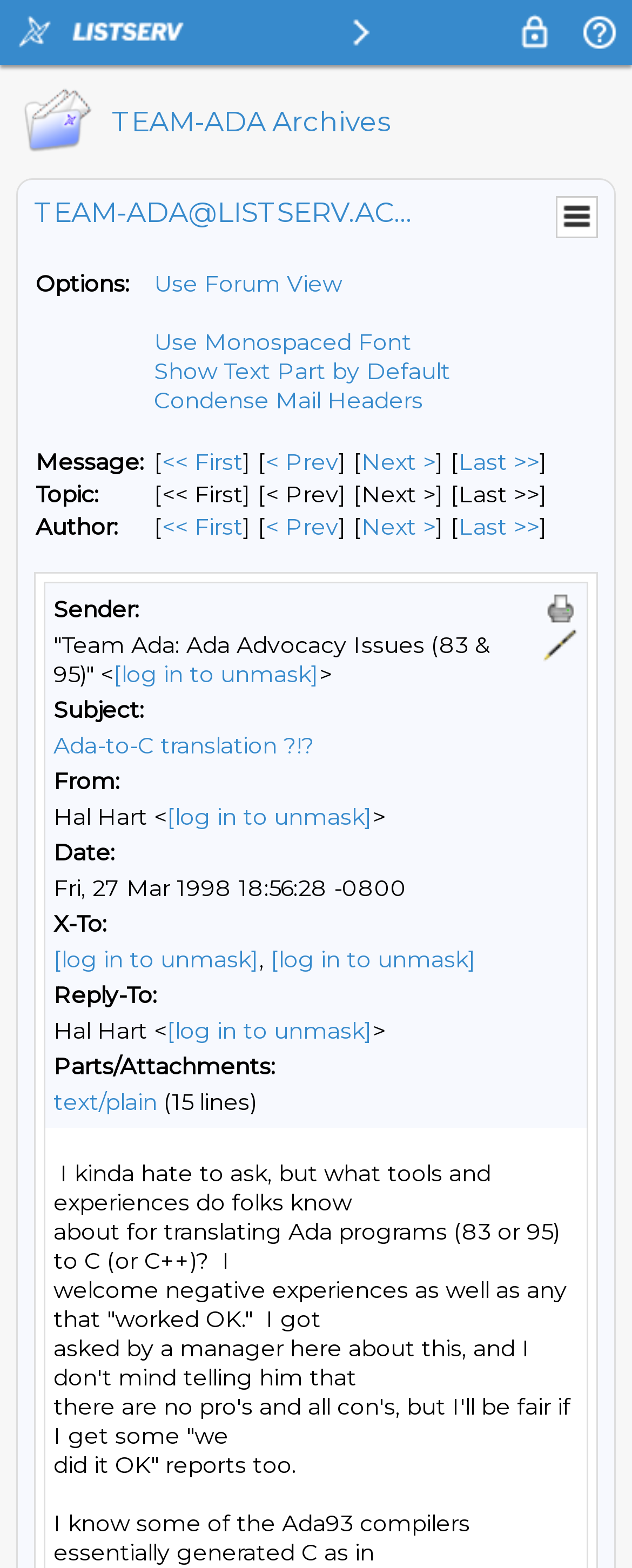What is the subject of the message?
Please provide a detailed answer to the question.

The subject of the message can be found in the table with the heading 'Subject:' on the webpage. The subject is listed as 'Ada-to-C translation?!?'.